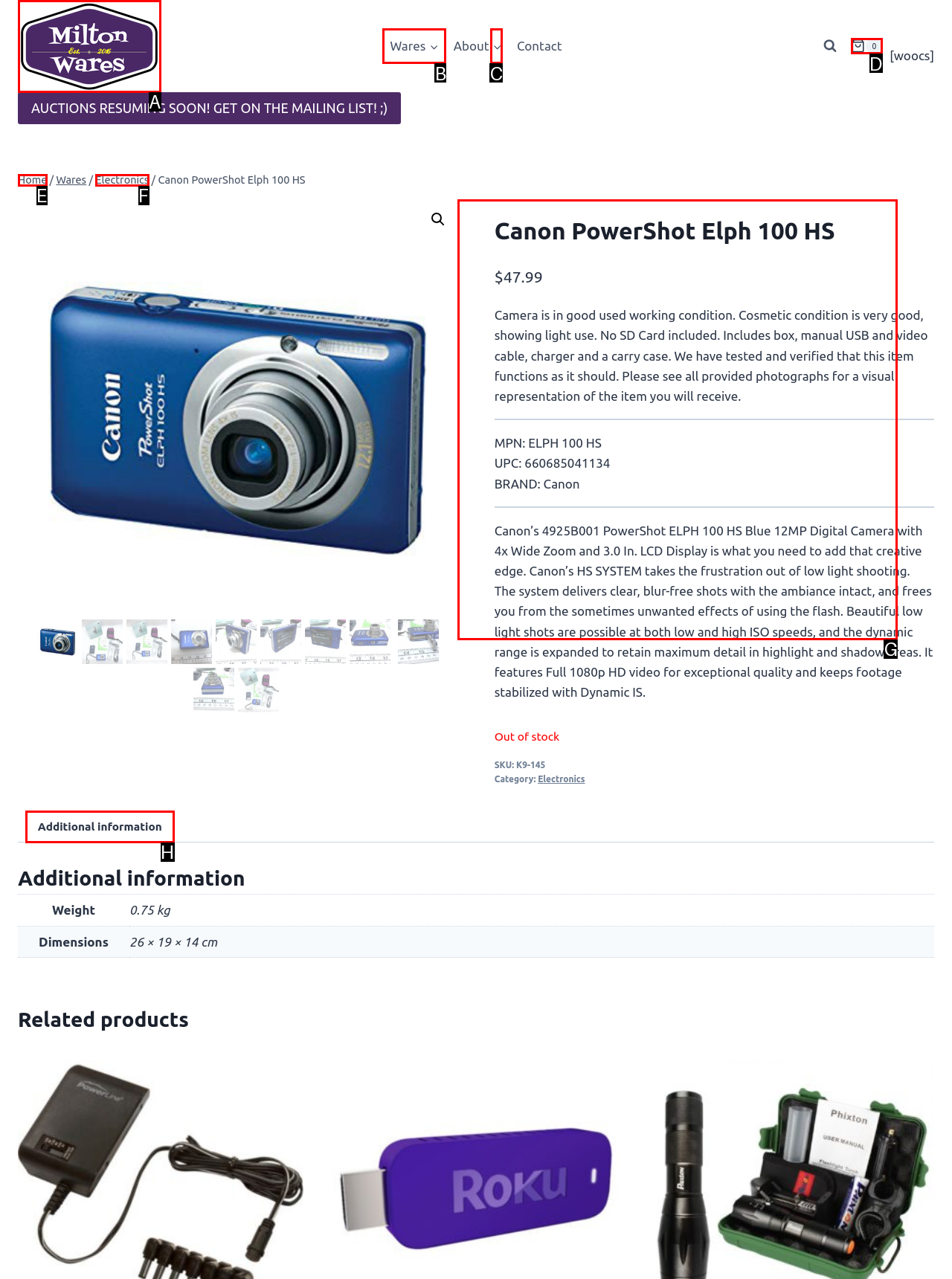Identify the appropriate choice to fulfill this task: View the 'Additional information' tab
Respond with the letter corresponding to the correct option.

H